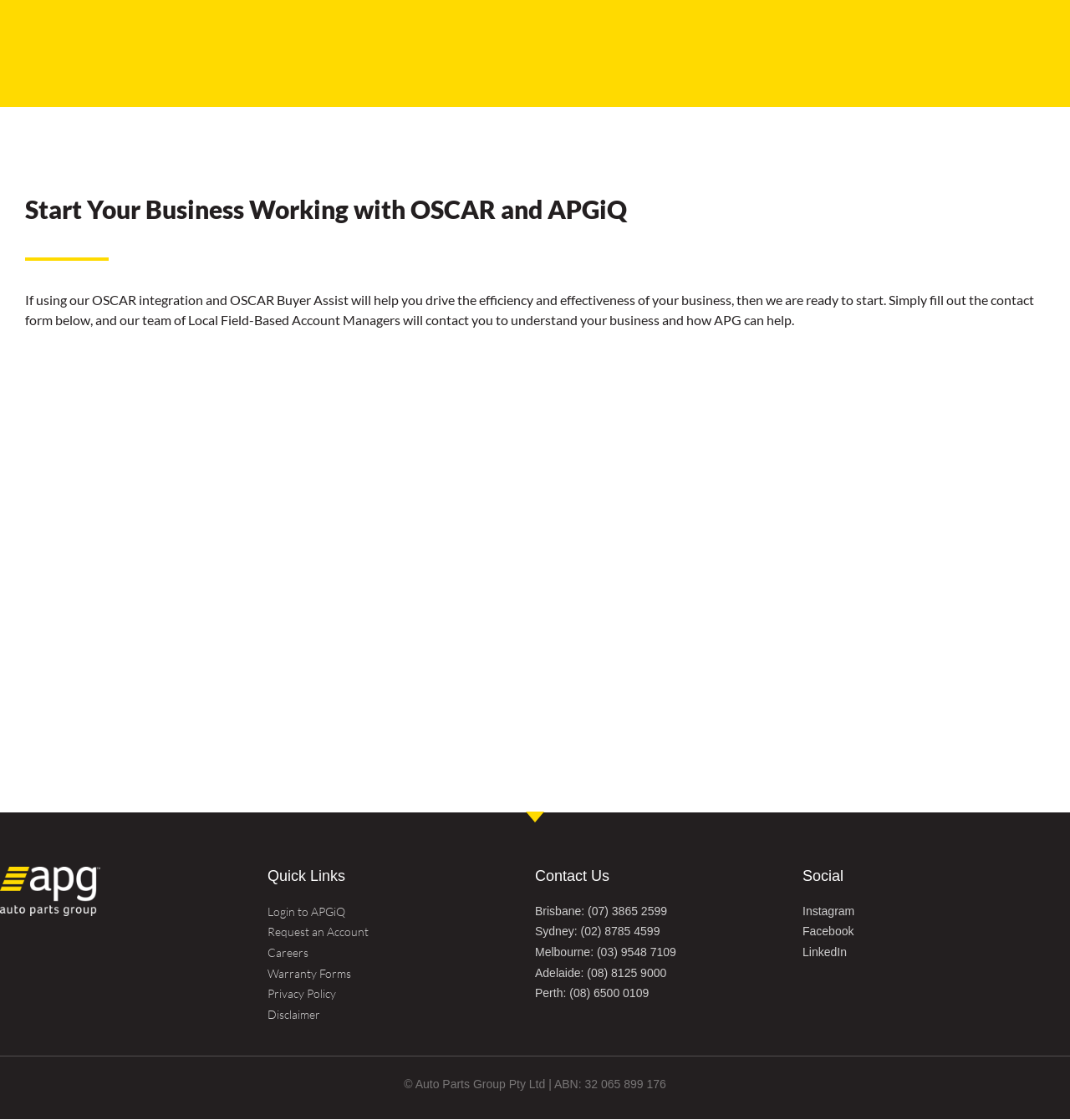What type of links are provided under Quick Links?
Please provide a comprehensive answer to the question based on the webpage screenshot.

The webpage provides several links under the 'Quick Links' section, including 'Login to APGiQ', 'Request an Account', 'Careers', 'Warranty Forms', 'Privacy Policy', and 'Disclaimer', which are all related to account management, career opportunities, and legal information.